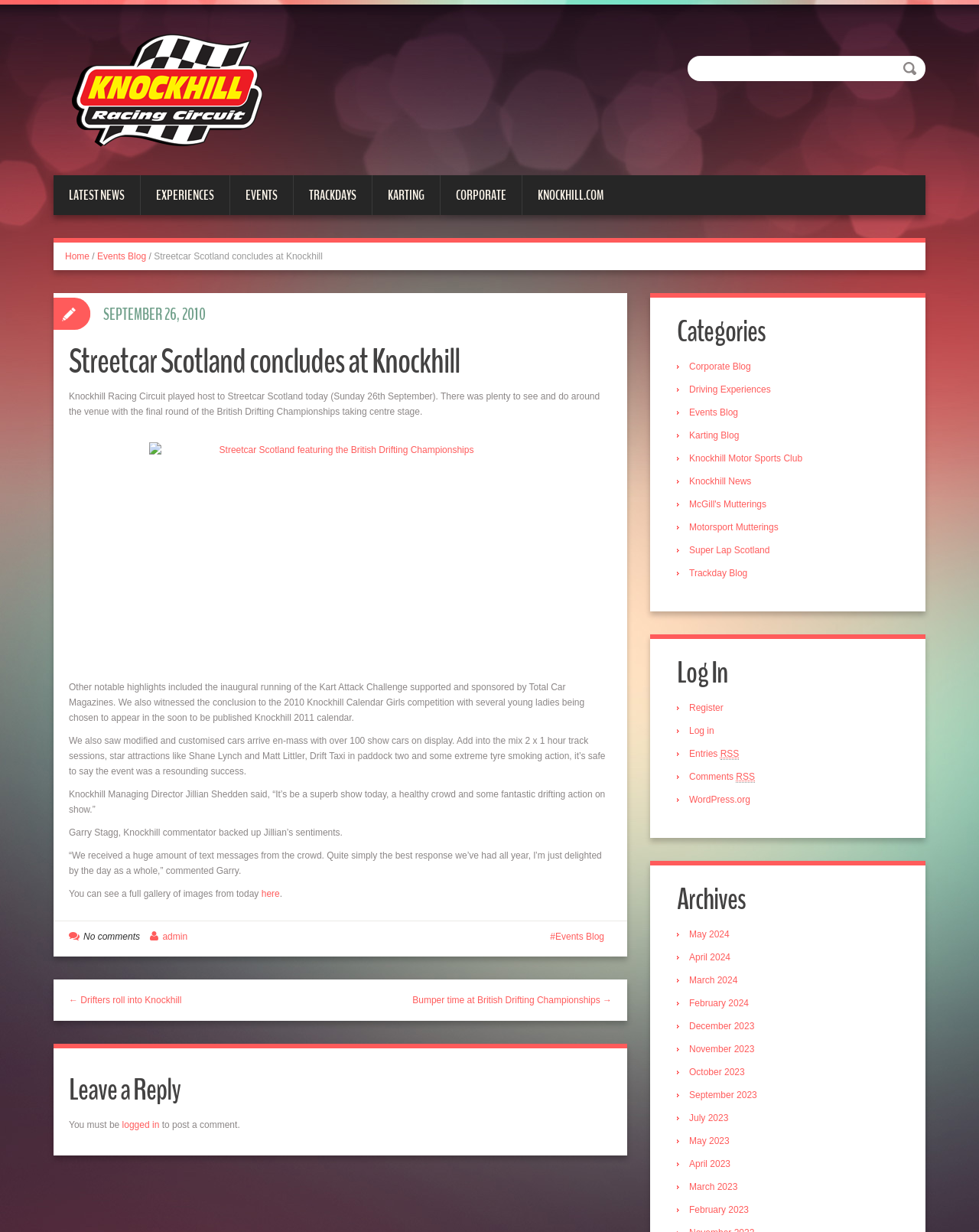Identify the bounding box coordinates of the element that should be clicked to fulfill this task: "Log in". The coordinates should be provided as four float numbers between 0 and 1, i.e., [left, top, right, bottom].

[0.704, 0.589, 0.729, 0.598]